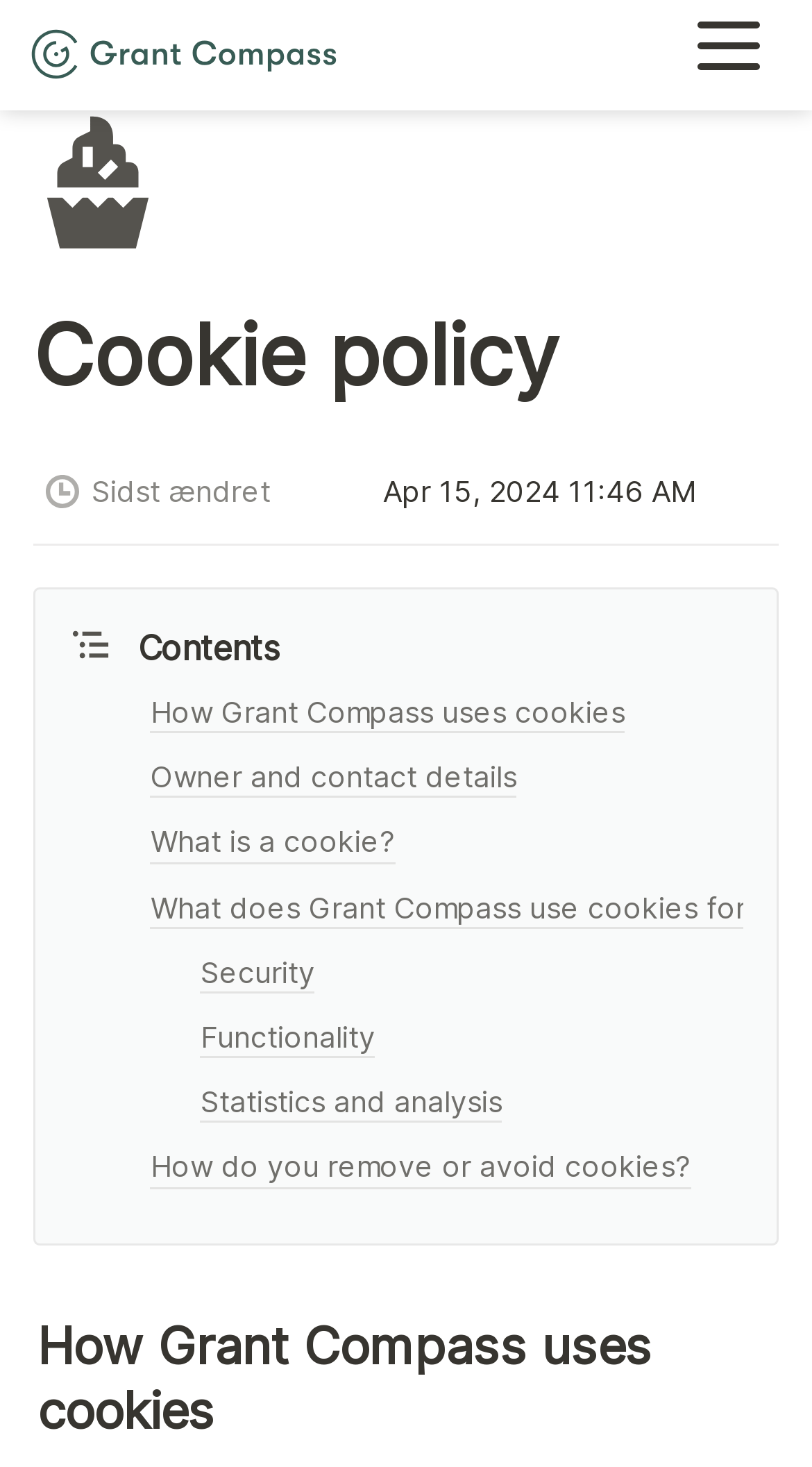How many images are there on the webpage?
Provide a detailed and well-explained answer to the question.

I counted the number of image elements on the webpage, which are the image with no description, the 'Cookie policy' image, the image with no description below the 'Grant Compass Compliance' link, and the 'Contents' image.